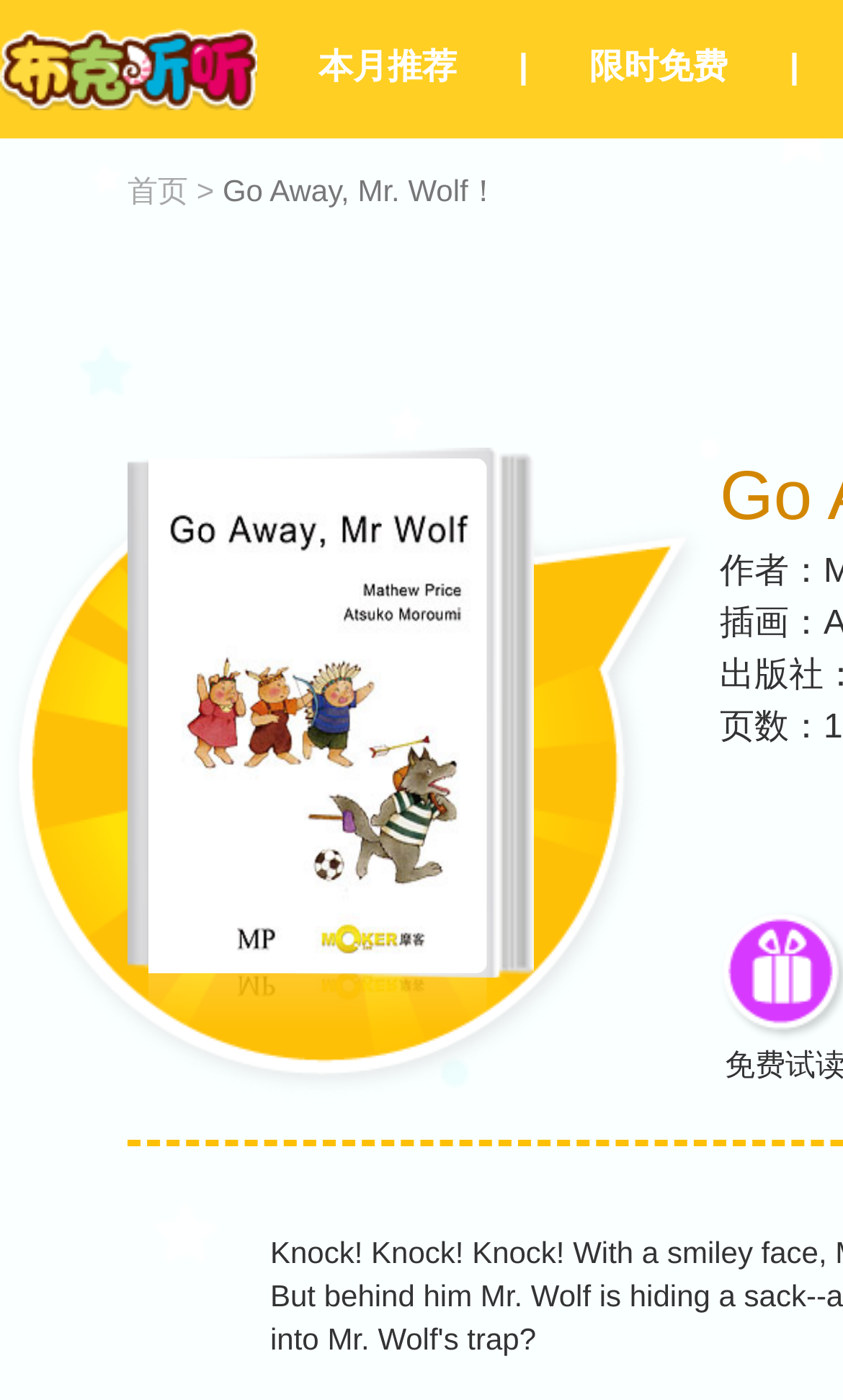Examine the screenshot and answer the question in as much detail as possible: What is the purpose of the '>' symbol on the page?

The '>' symbol on the page is used for navigation, as it is located between the '首页' link and the 'Go Away, Mr. Wolf！' text. This suggests that it is used to navigate to the next page or section.